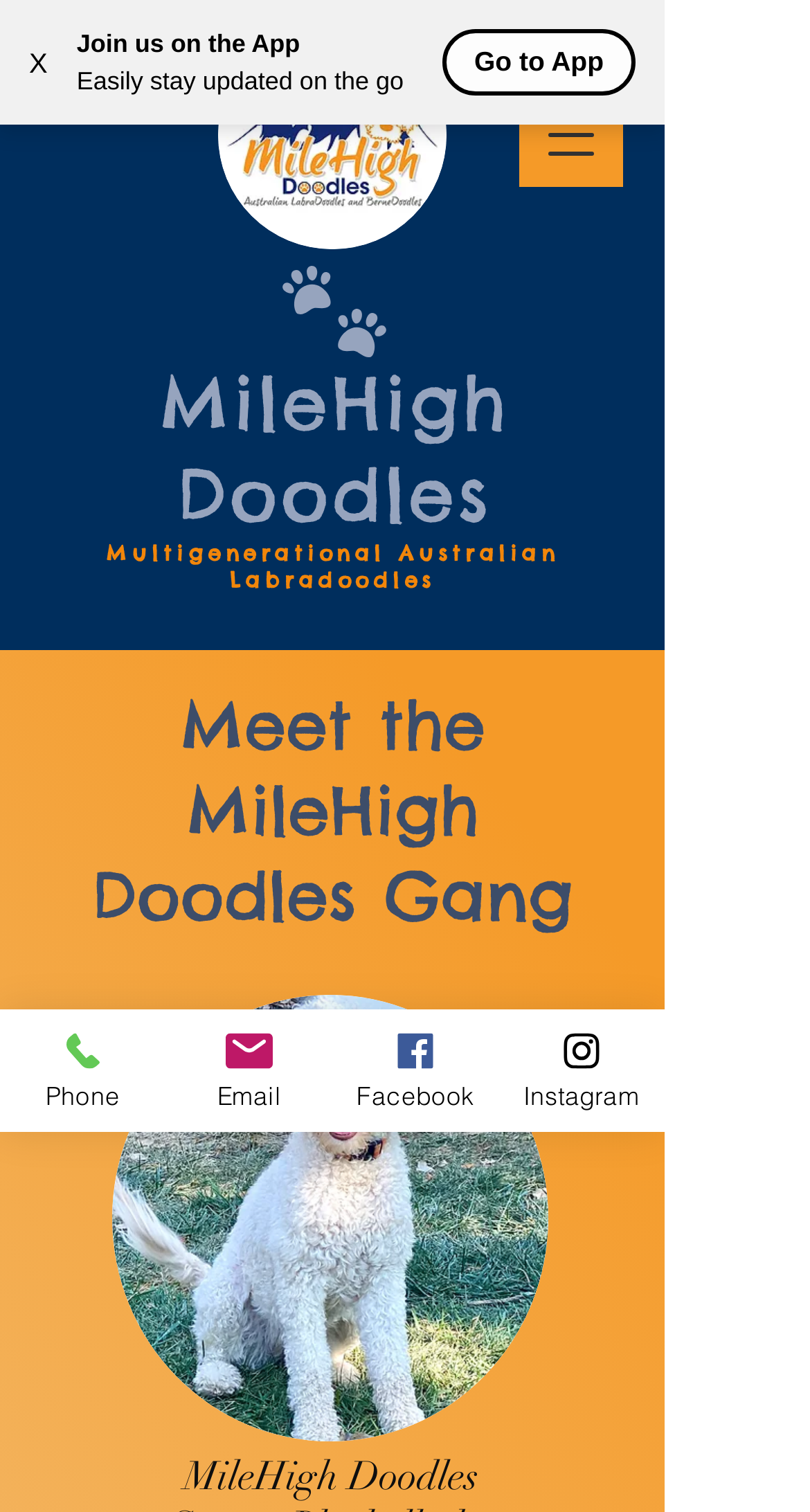Can you find the bounding box coordinates for the element that needs to be clicked to execute this instruction: "Call the phone number"? The coordinates should be given as four float numbers between 0 and 1, i.e., [left, top, right, bottom].

[0.0, 0.668, 0.205, 0.749]